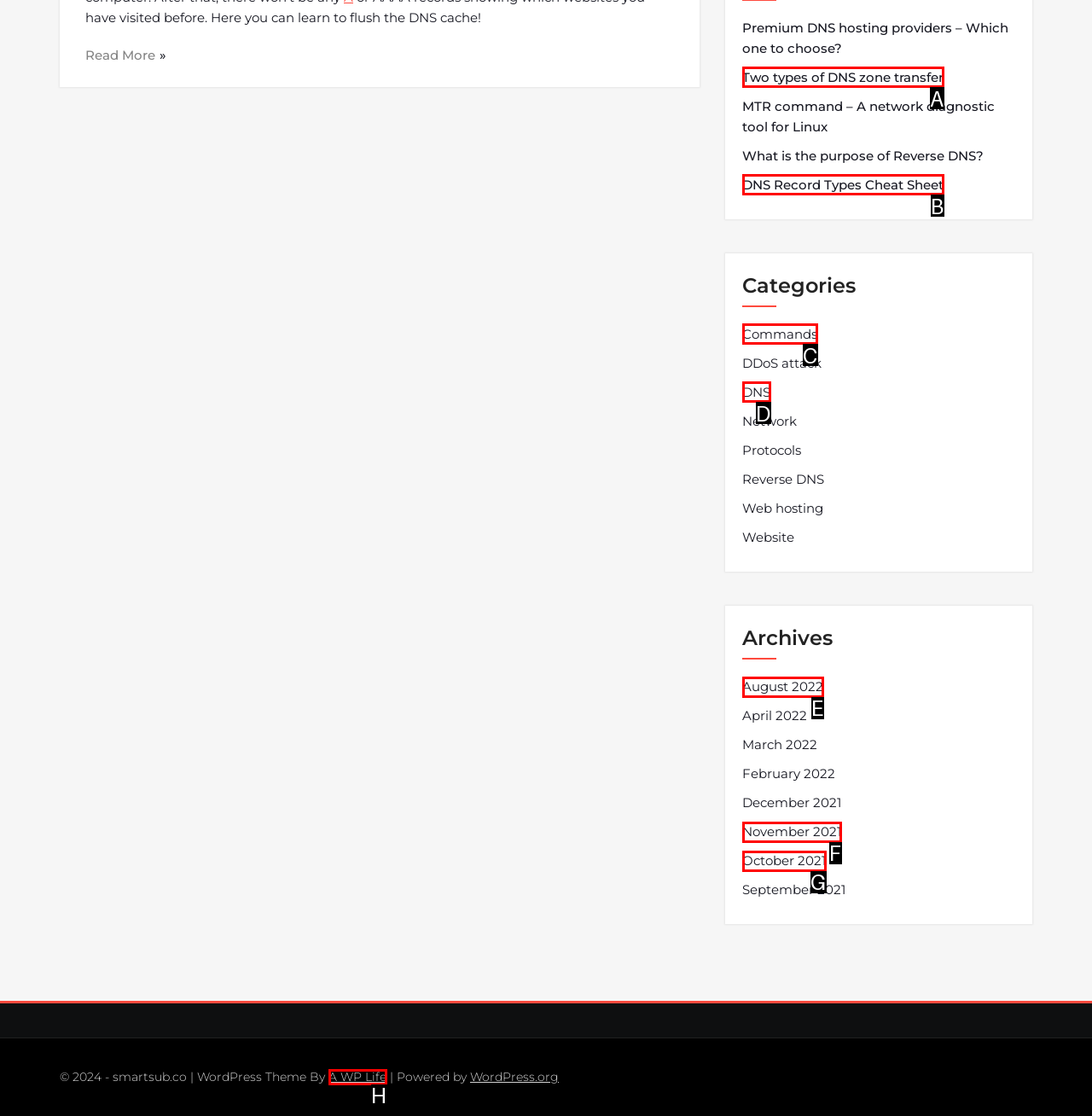Select the correct option based on the description: DNS Record Types Cheat Sheet
Answer directly with the option’s letter.

B